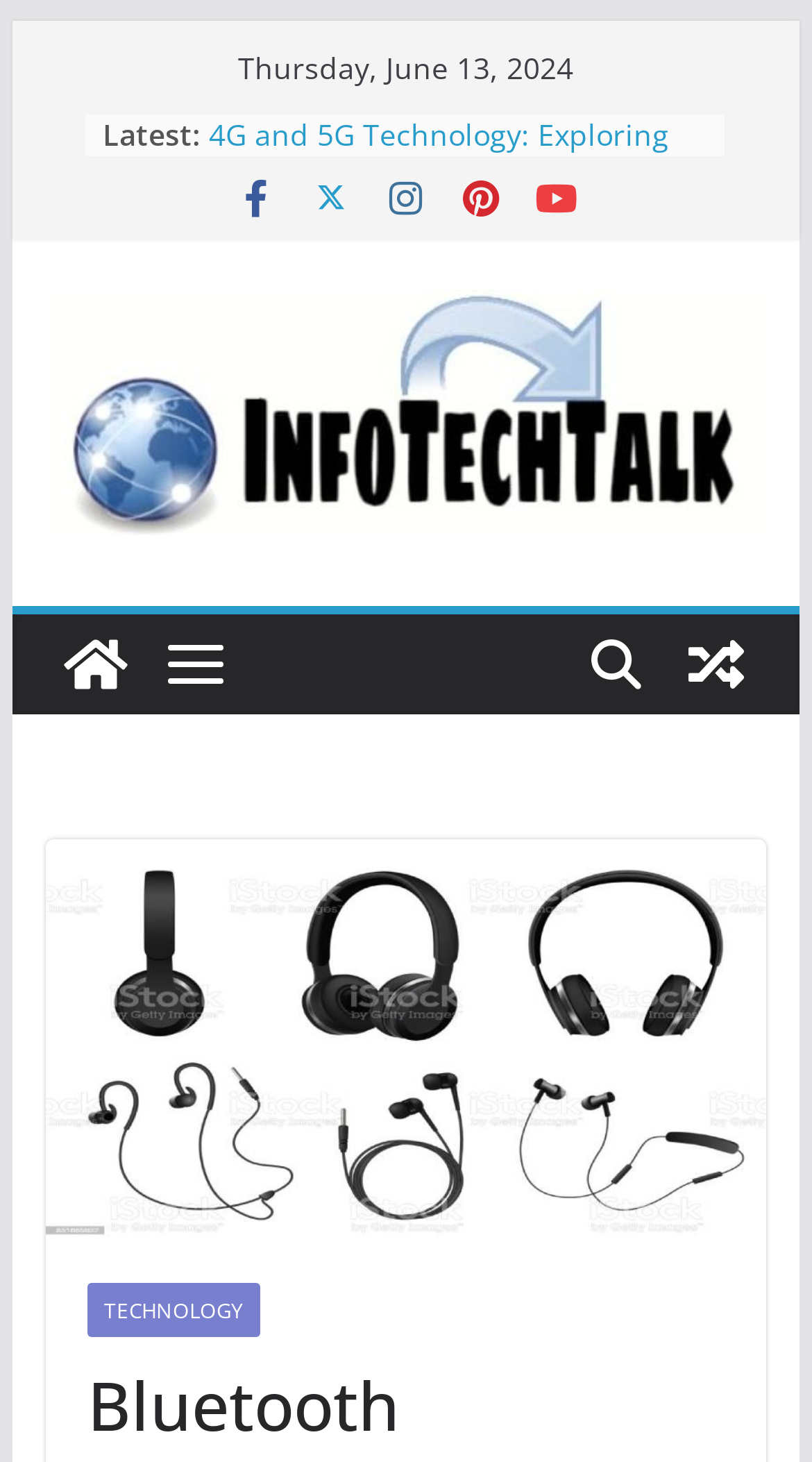What is the category of the post 'Bluetooth'?
Please ensure your answer is as detailed and informative as possible.

I found the category by looking at the link element with the text 'Bluetooth' which has a parent element with the text 'TECHNOLOGY'. This suggests that the post 'Bluetooth' belongs to the category 'TECHNOLOGY'.